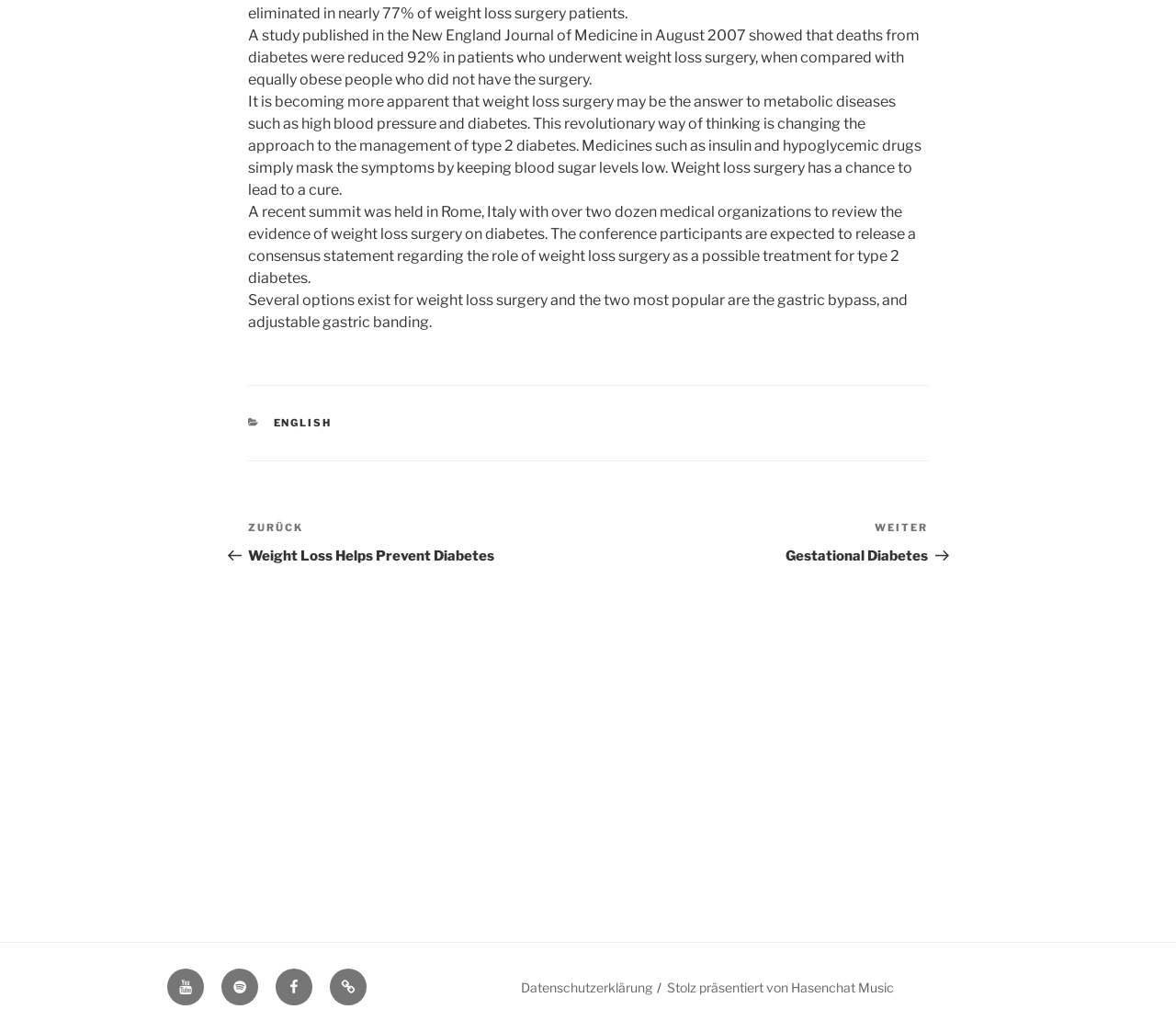Identify the bounding box coordinates for the UI element that matches this description: "Stolz präsentiert von Hasenchat Music".

[0.567, 0.949, 0.76, 0.964]